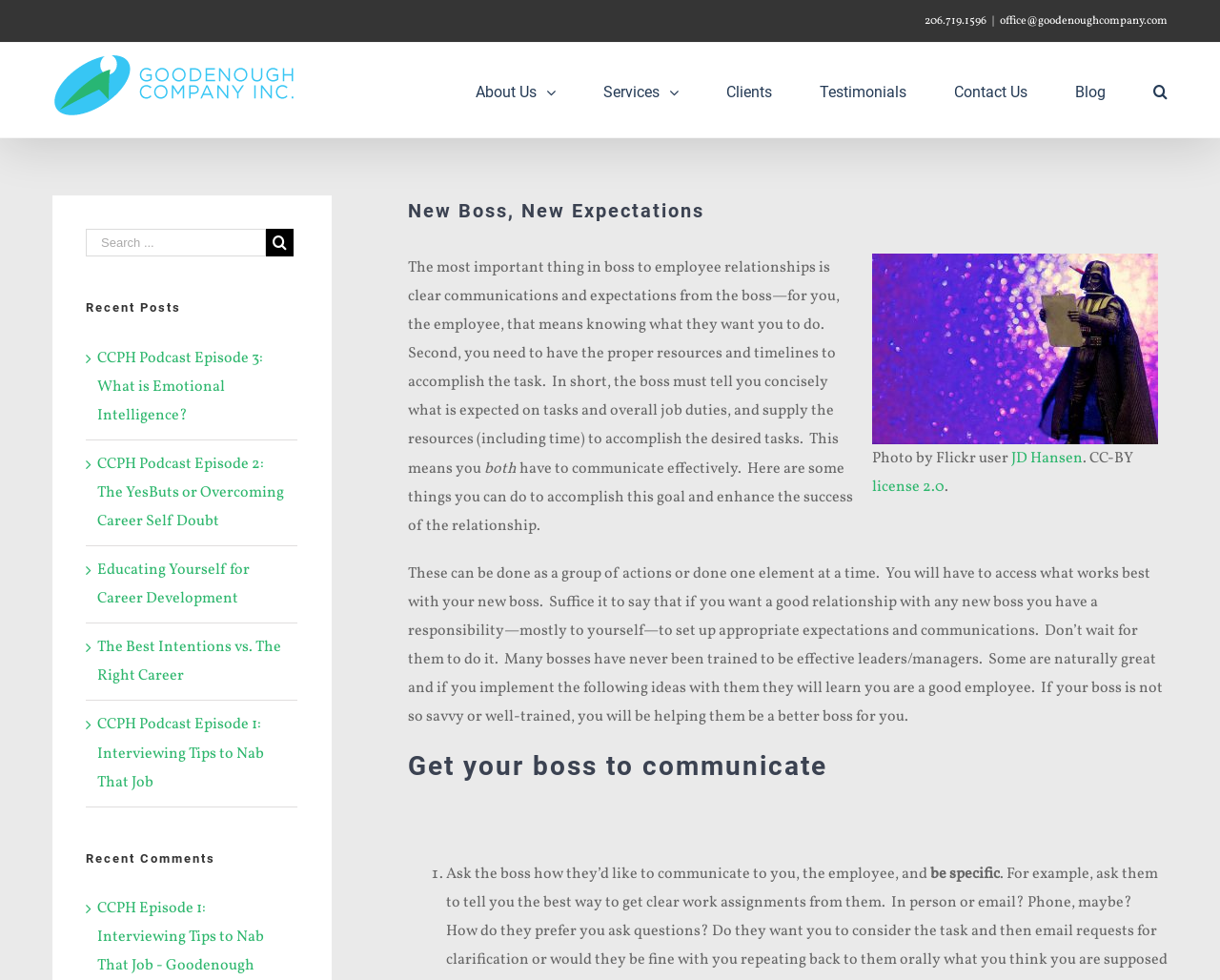Bounding box coordinates are specified in the format (top-left x, top-left y, bottom-right x, bottom-right y). All values are floating point numbers bounded between 0 and 1. Please provide the bounding box coordinate of the region this sentence describes: All About Austin Lee

None